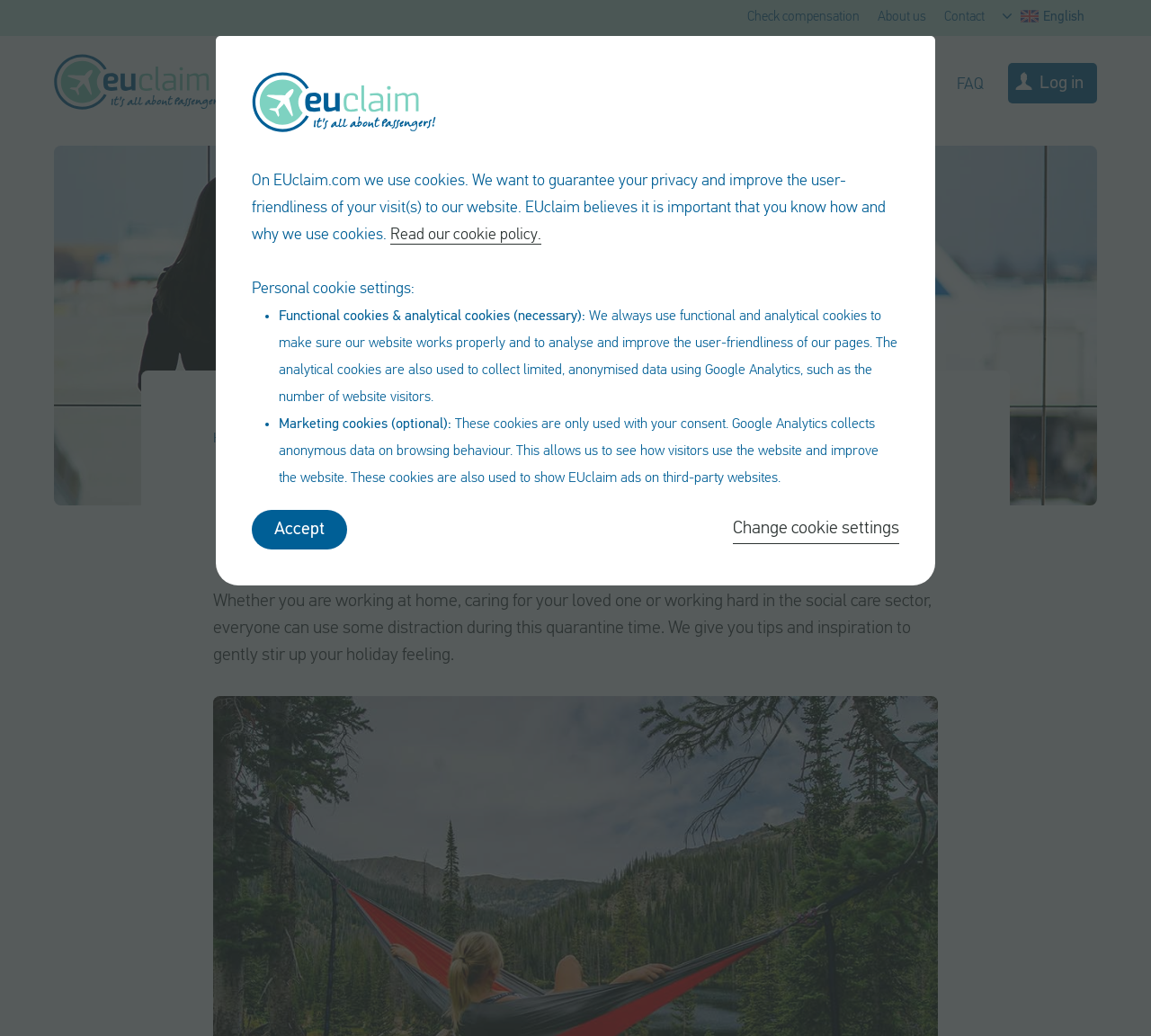Predict the bounding box coordinates for the UI element described as: "Read our cookie policy.". The coordinates should be four float numbers between 0 and 1, presented as [left, top, right, bottom].

[0.339, 0.219, 0.47, 0.236]